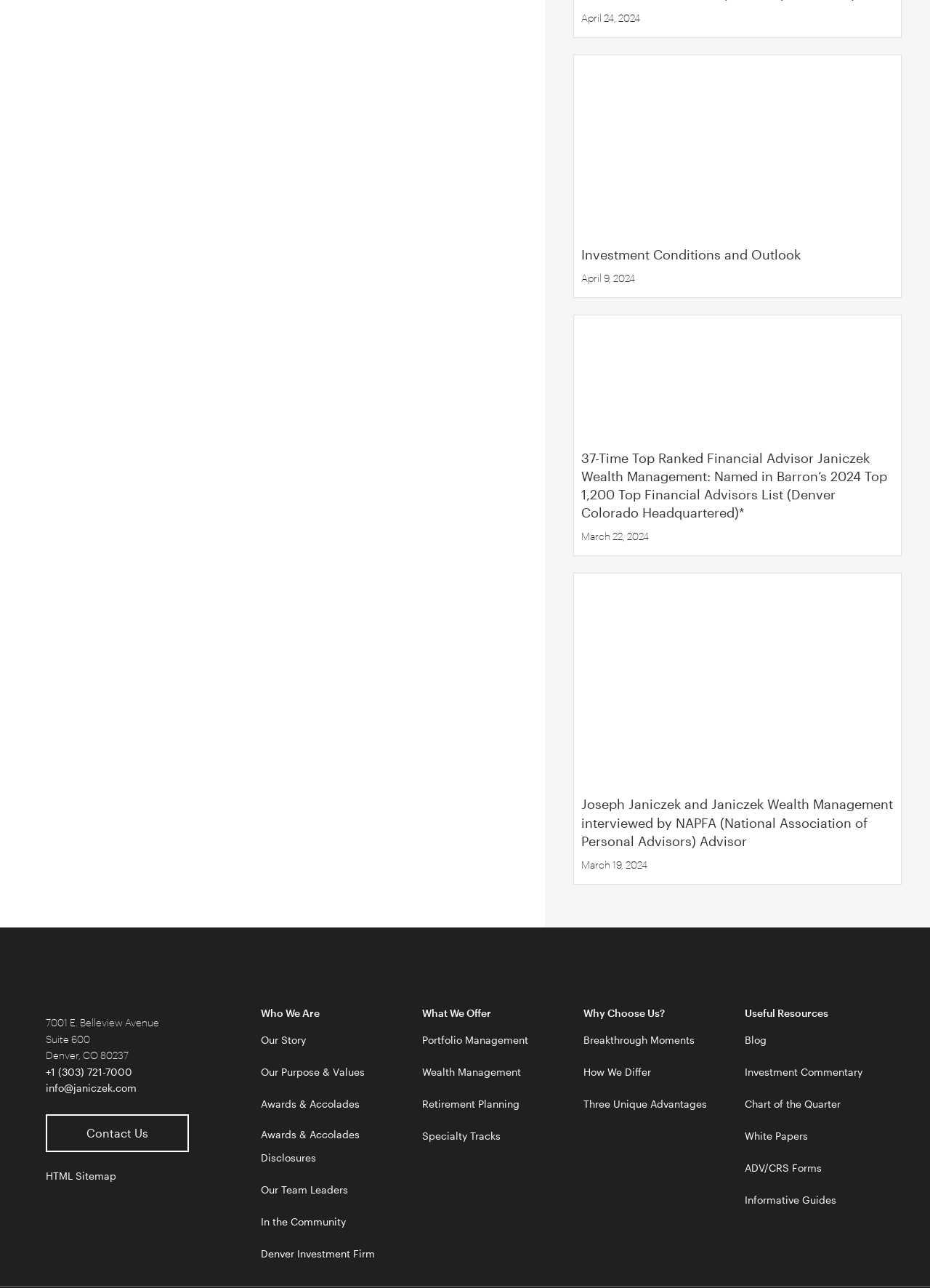Find and indicate the bounding box coordinates of the region you should select to follow the given instruction: "Contact Us".

[0.049, 0.865, 0.203, 0.894]